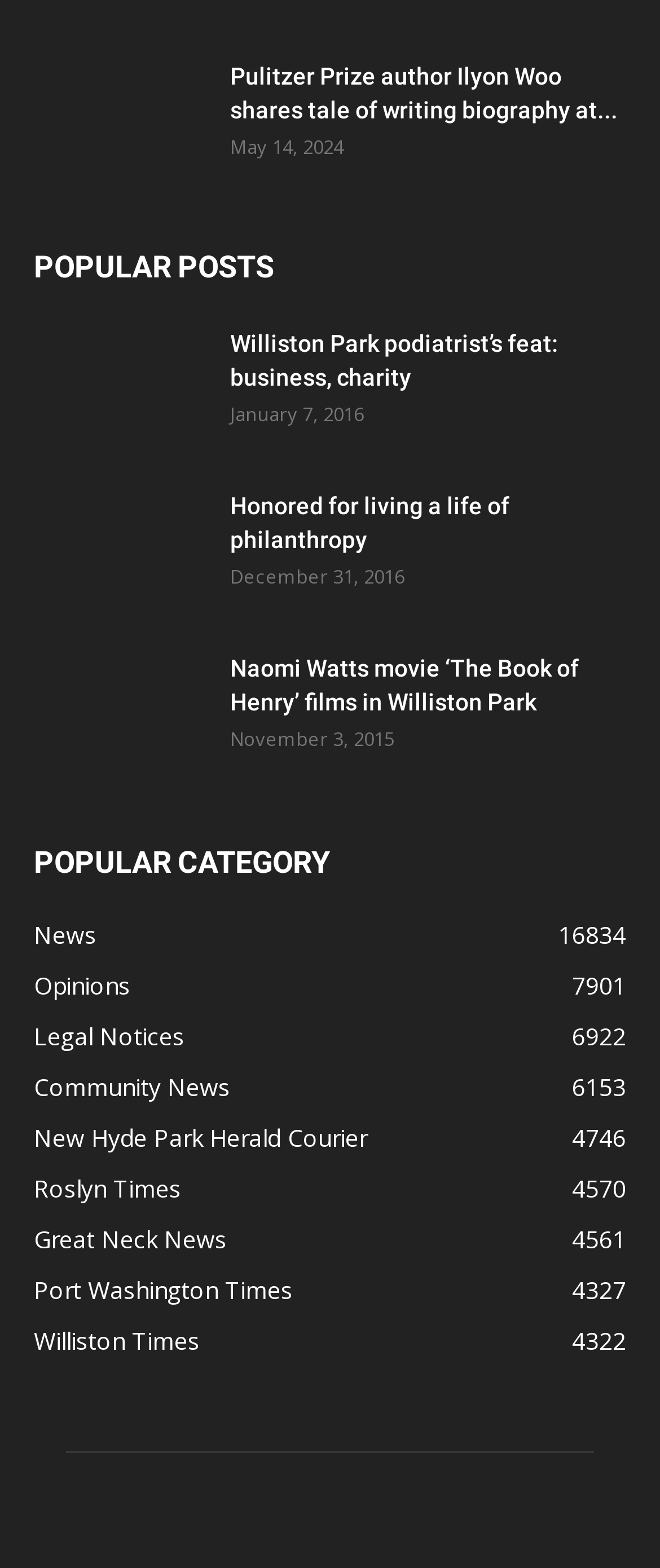Find the bounding box coordinates of the element to click in order to complete this instruction: "Check the post from May 14, 2024". The bounding box coordinates must be four float numbers between 0 and 1, denoted as [left, top, right, bottom].

[0.349, 0.085, 0.521, 0.101]